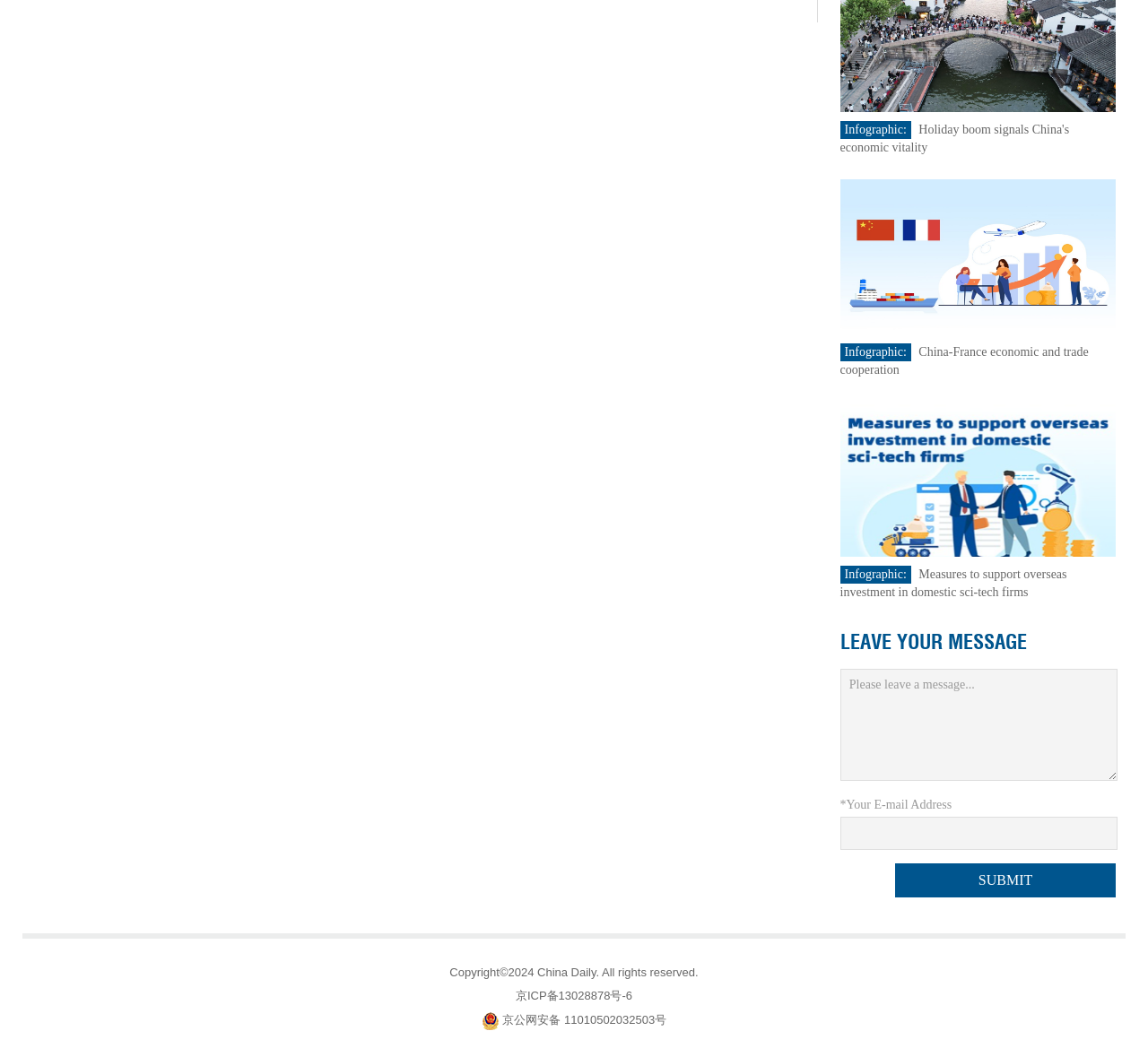How many links are on this page?
Answer the question with detailed information derived from the image.

I counted the number of link elements on the page, which are 7, including the links to 'Holiday boom signals China's economic vitality', 'China-France economic and trade cooperation', 'Measures to support overseas investment in domestic sci-tech firms', 'LEAVE YOUR MESSAGE', '京ICP备13028878号-6', and '京公网安备 11010502032503号'.